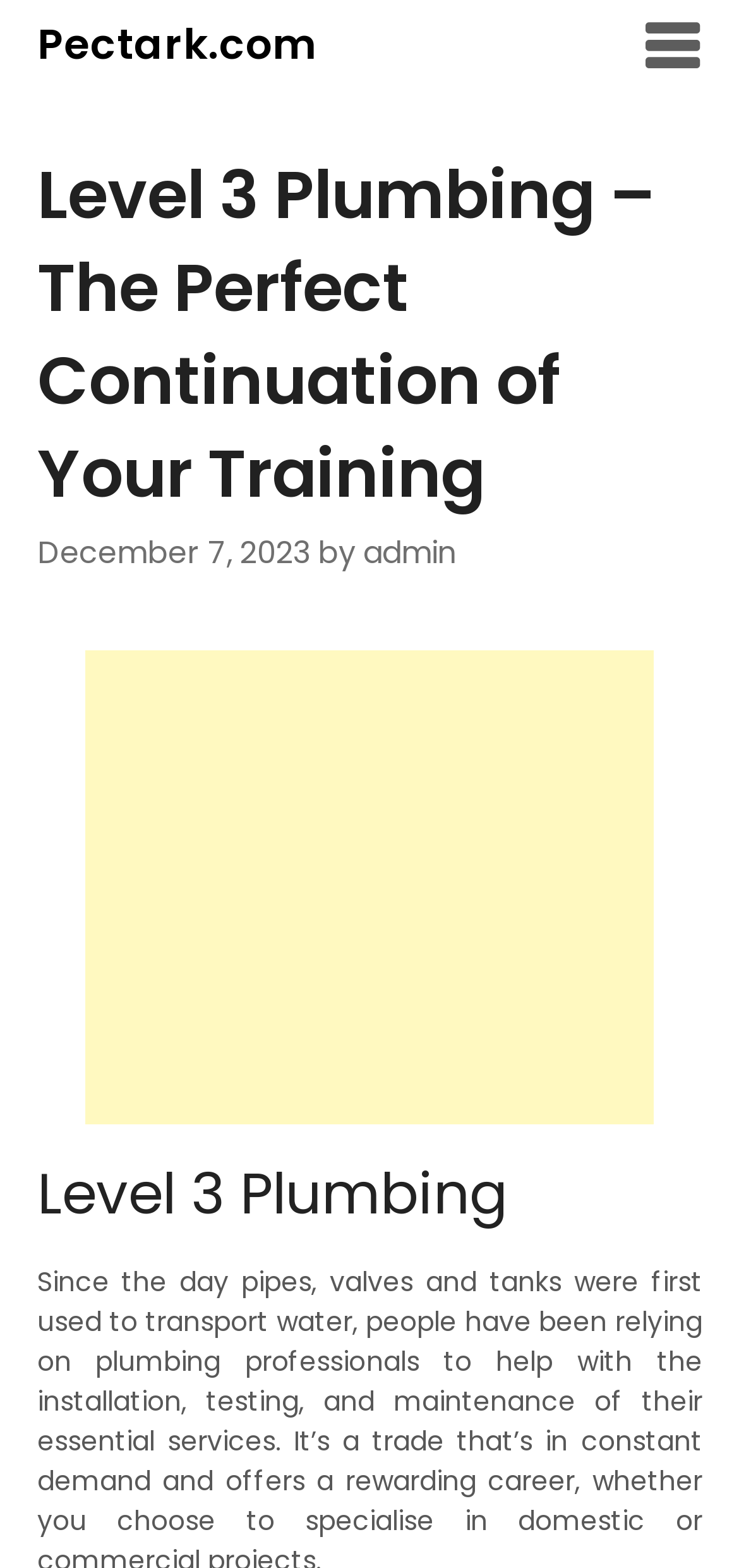Using the element description: "parent_node: Pectark.com", determine the bounding box coordinates. The coordinates should be in the format [left, top, right, bottom], with values between 0 and 1.

[0.873, 0.0, 0.95, 0.06]